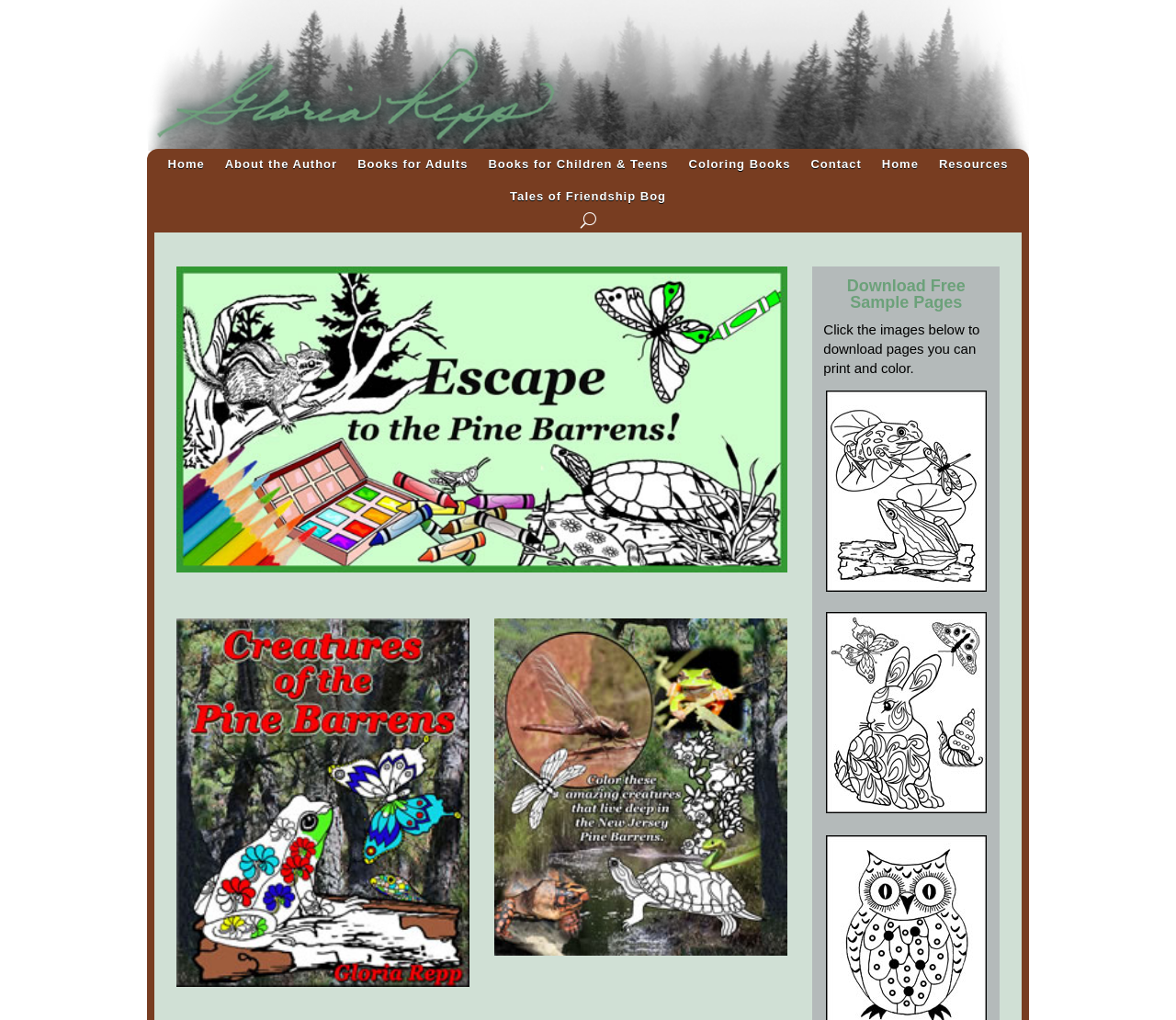Using the image as a reference, answer the following question in as much detail as possible:
How many navigation links are at the top of the webpage?

I can count seven navigation links at the top of the webpage, including 'Home', 'About the Author', 'Books for Adults', 'Books for Children & Teens', 'Coloring Books', 'Contact', and 'Resources'.